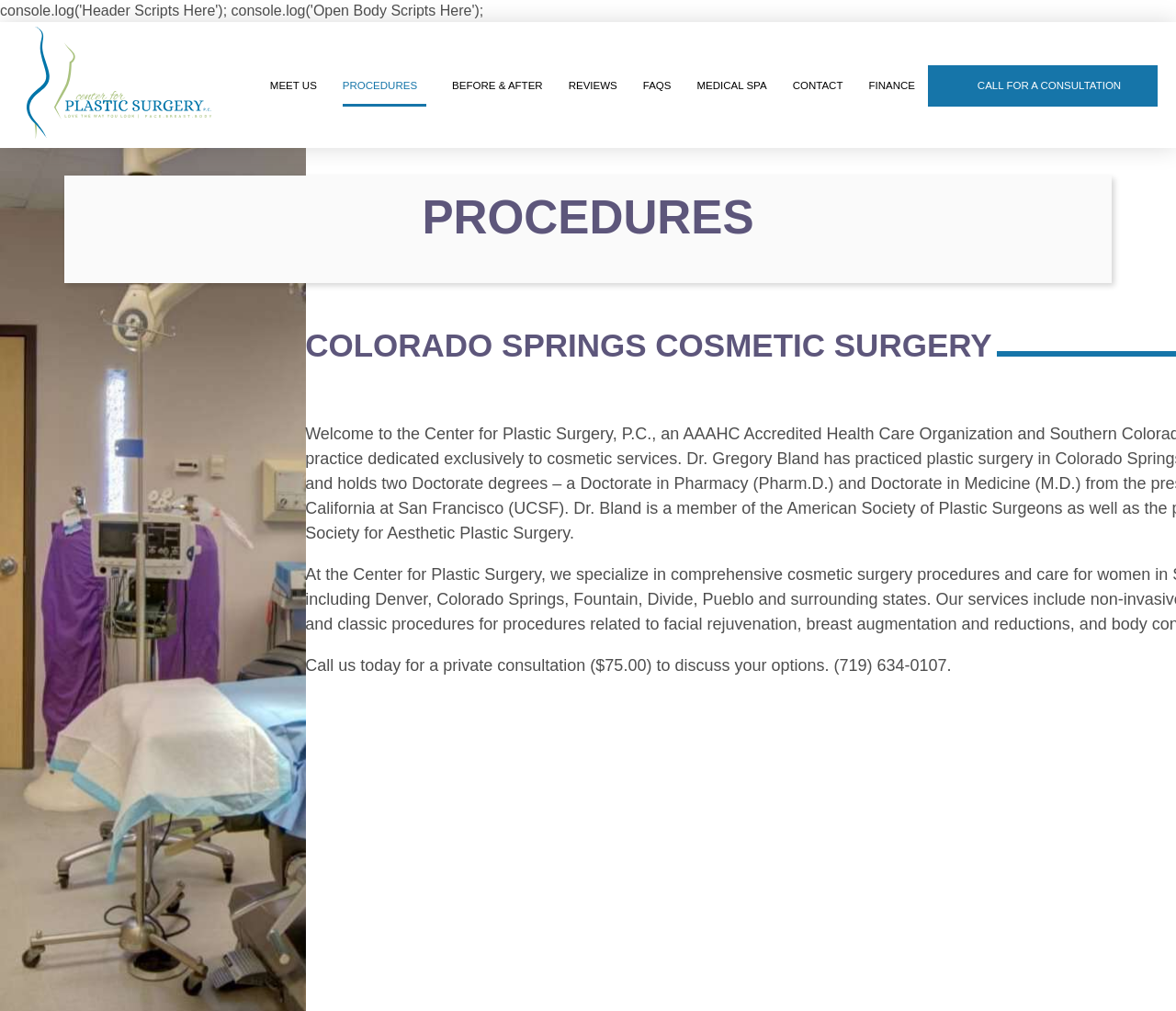Utilize the information from the image to answer the question in detail:
How much does a private consultation cost?

I found the cost of a private consultation by looking at the static text element that says 'Call us today for a private consultation ($75.00) to discuss your options. (719) 634-0107.'